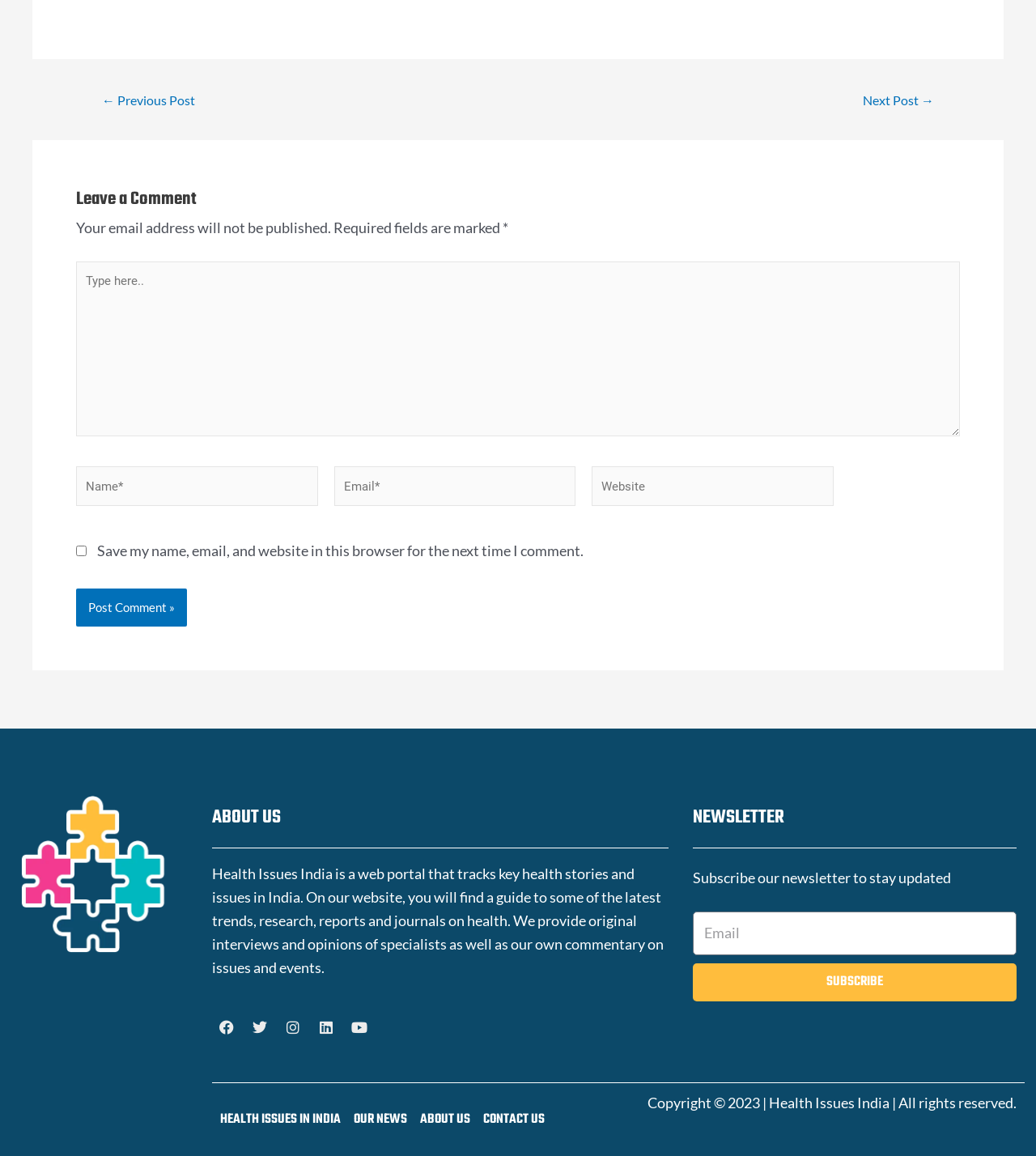Please specify the coordinates of the bounding box for the element that should be clicked to carry out this instruction: "Leave a comment". The coordinates must be four float numbers between 0 and 1, formatted as [left, top, right, bottom].

[0.073, 0.159, 0.927, 0.187]